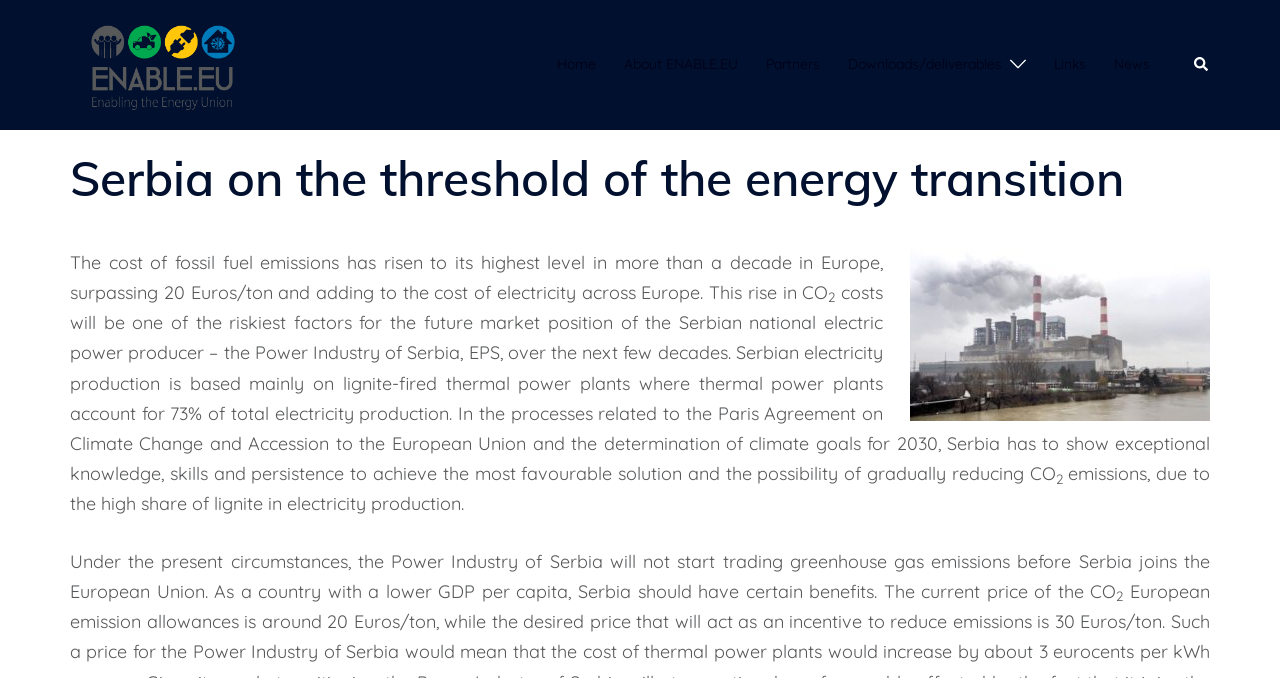What is the primary source of electricity production in Serbia?
Use the image to give a comprehensive and detailed response to the question.

According to the text on the webpage, the primary source of electricity production in Serbia is lignite-fired thermal power plants, which account for 73% of total electricity production.